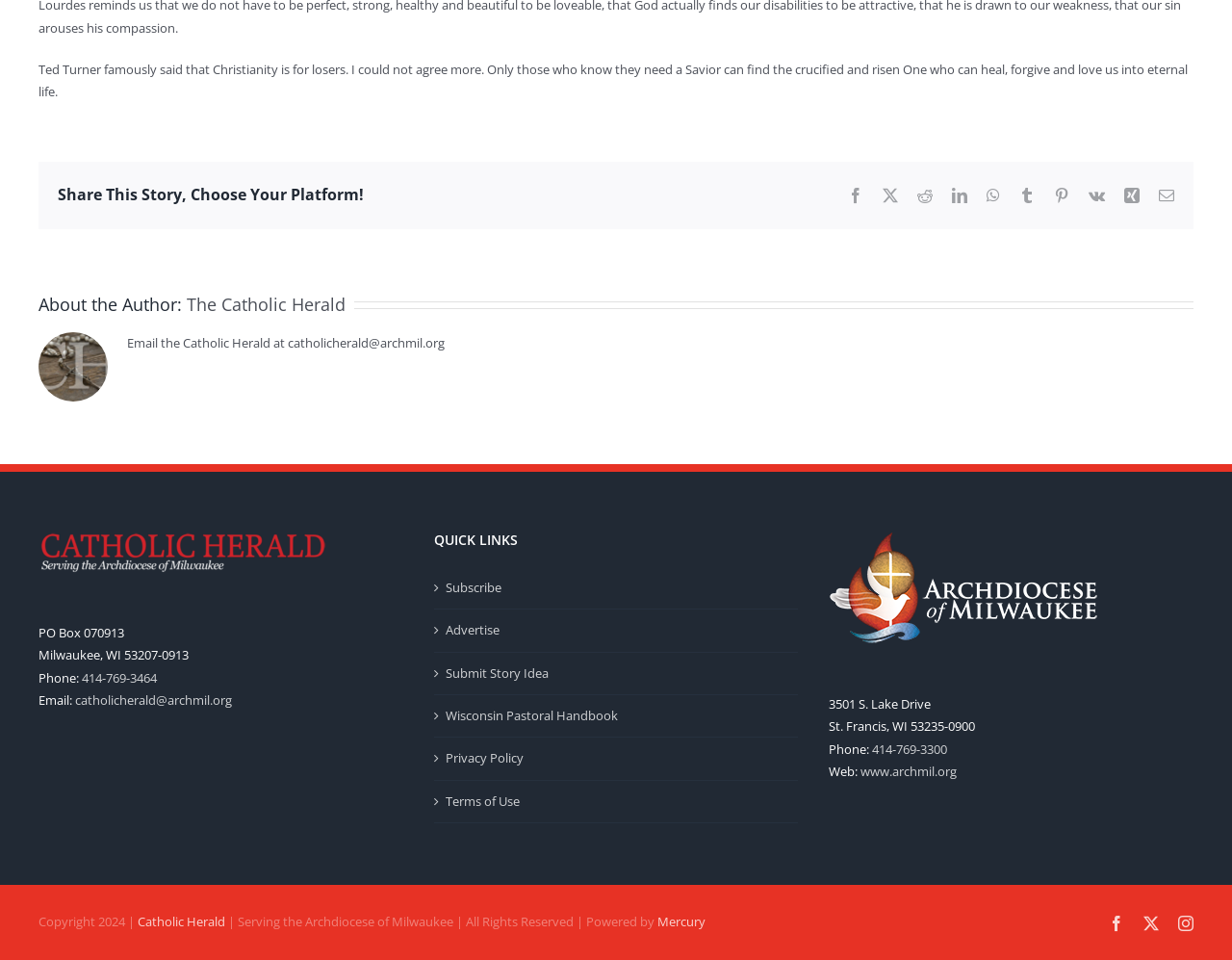Use a single word or phrase to respond to the question:
What is the quote about Christianity?

Ted Turner's quote